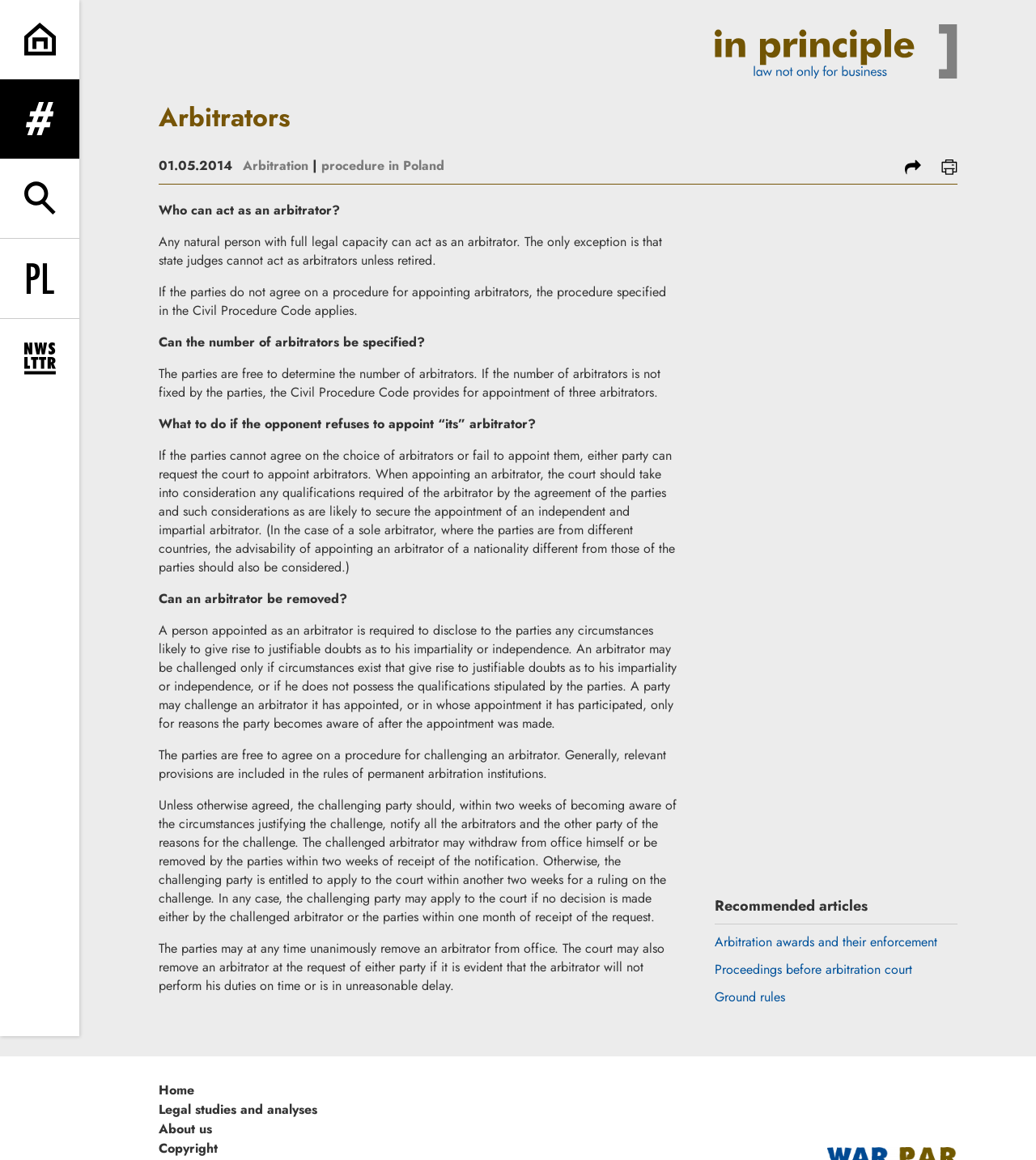Identify the bounding box coordinates of the clickable region necessary to fulfill the following instruction: "Share". The bounding box coordinates should be four float numbers between 0 and 1, i.e., [left, top, right, bottom].

[0.867, 0.135, 0.895, 0.152]